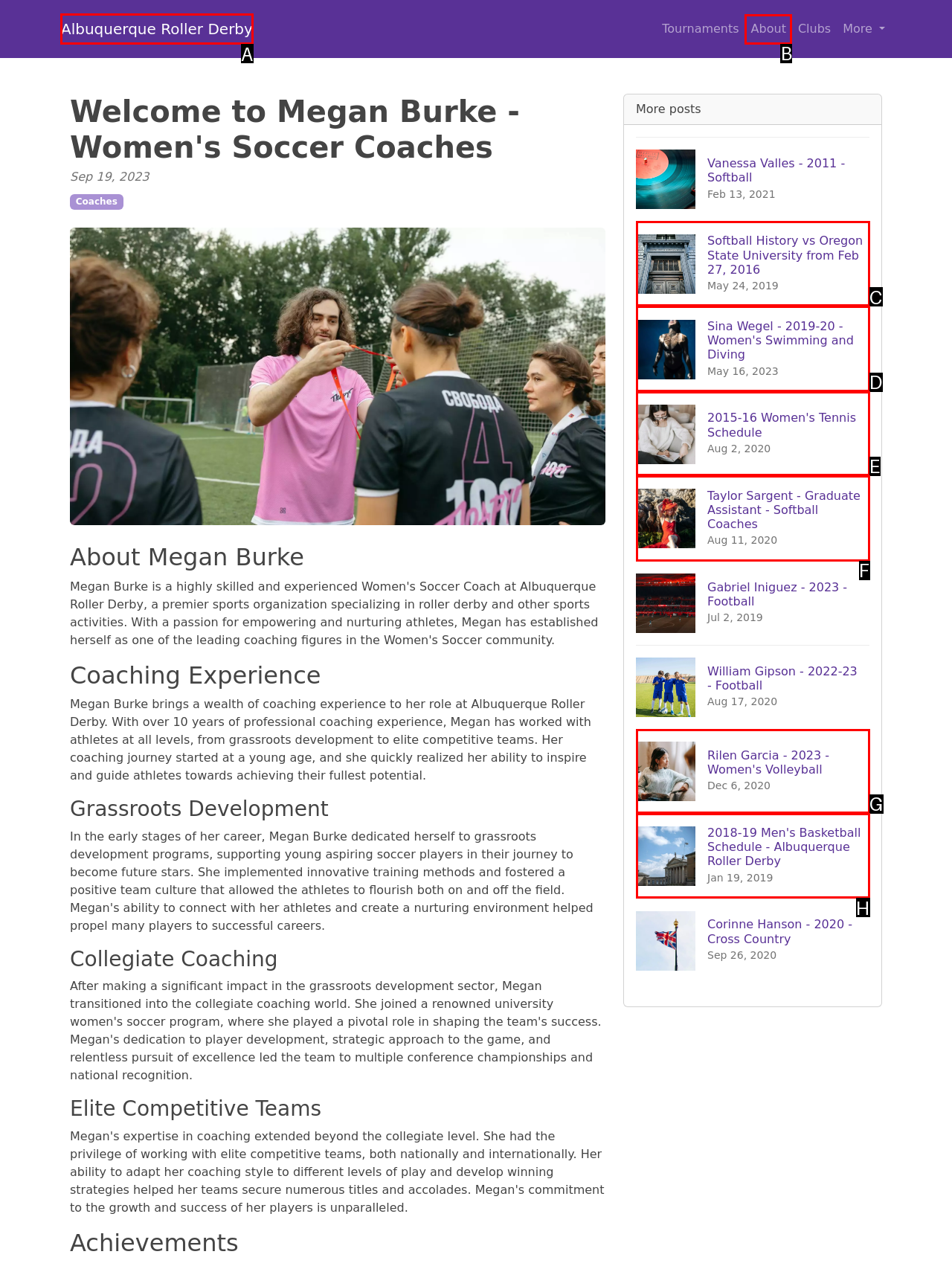Indicate which HTML element you need to click to complete the task: Click on the 'Albuquerque Roller Derby' link. Provide the letter of the selected option directly.

A